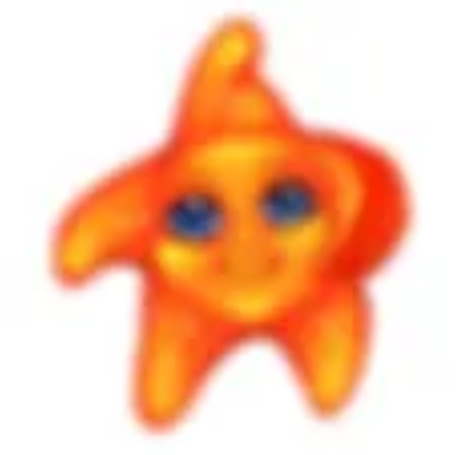Offer a detailed explanation of what is happening in the image.

The image features a whimsical, cartoon-like orange star character, exuding a cheerful and friendly vibe with its bright color and expressive blue eyes. The character's playful design is likely intended to engage and delight young audiences, making it a suitable visual accompaniment for educational content aimed at 1st to 4th-grade classrooms. This imagery complements a message about kindness and support, potentially encouraging children and educators to inspire hope and joy during challenging times. The context suggests that this star character may serve as a mascot or symbol of positivity in a nurturing and supportive environment, appealing to the sensibilities of both students and guidance counselors.